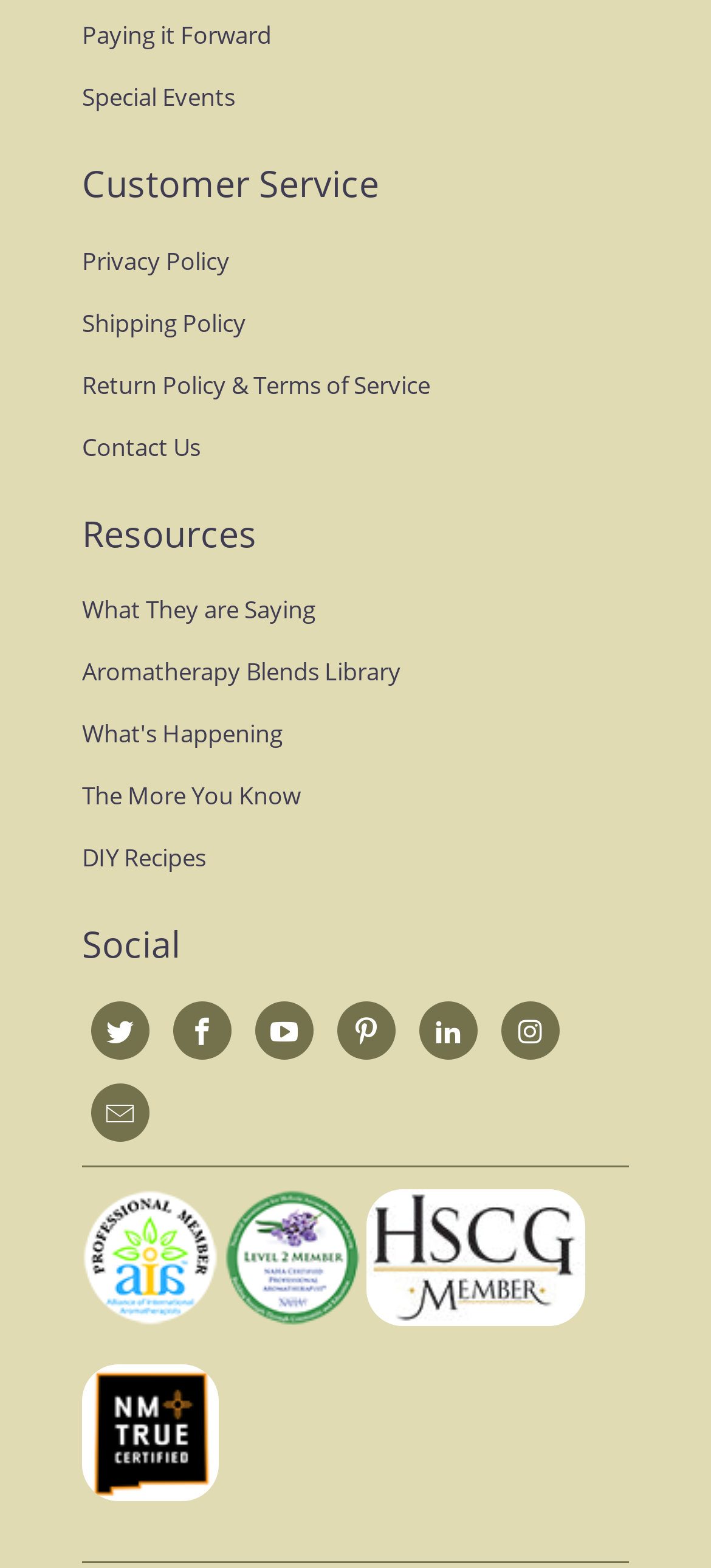Find the bounding box coordinates of the area to click in order to follow the instruction: "View 'What They are Saying'".

[0.115, 0.379, 0.444, 0.4]